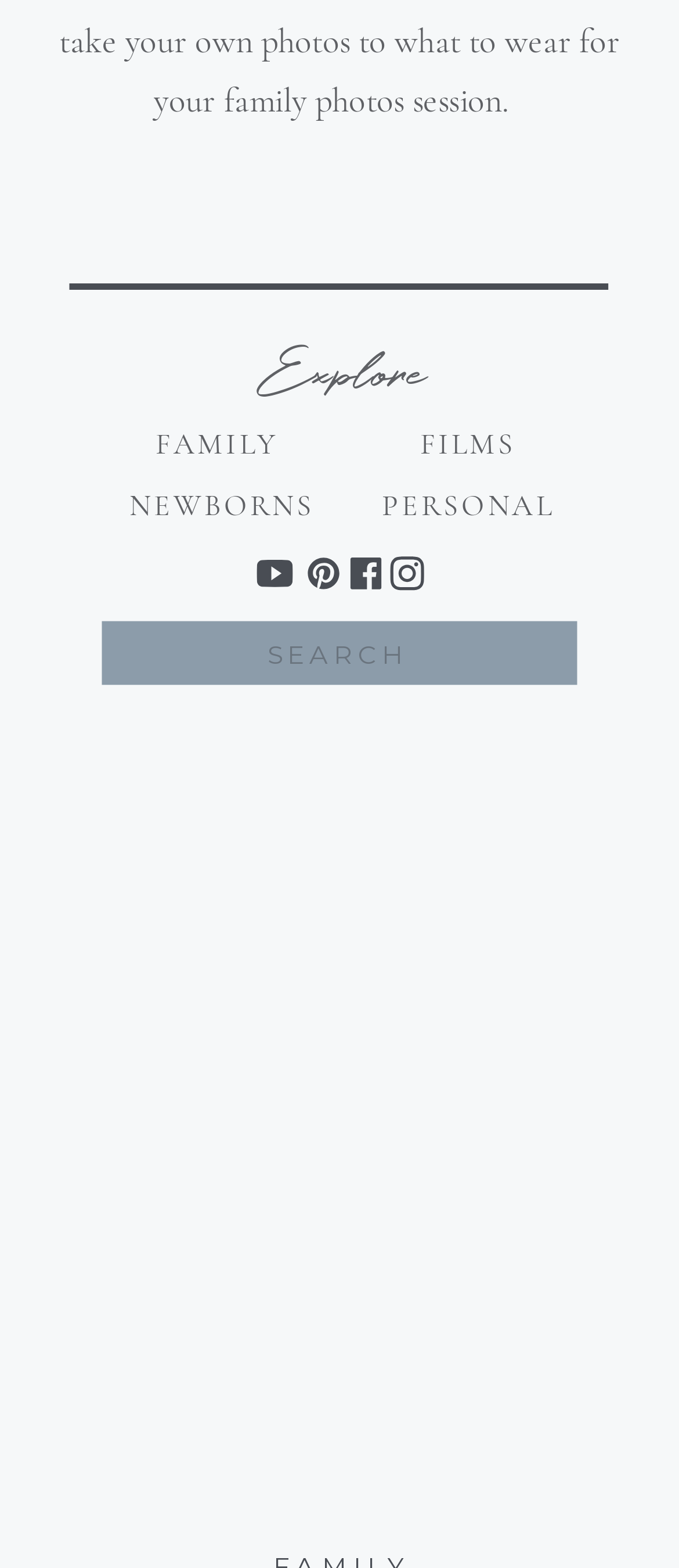Determine the bounding box coordinates of the section to be clicked to follow the instruction: "View films". The coordinates should be given as four float numbers between 0 and 1, formatted as [left, top, right, bottom].

[0.619, 0.272, 0.759, 0.295]